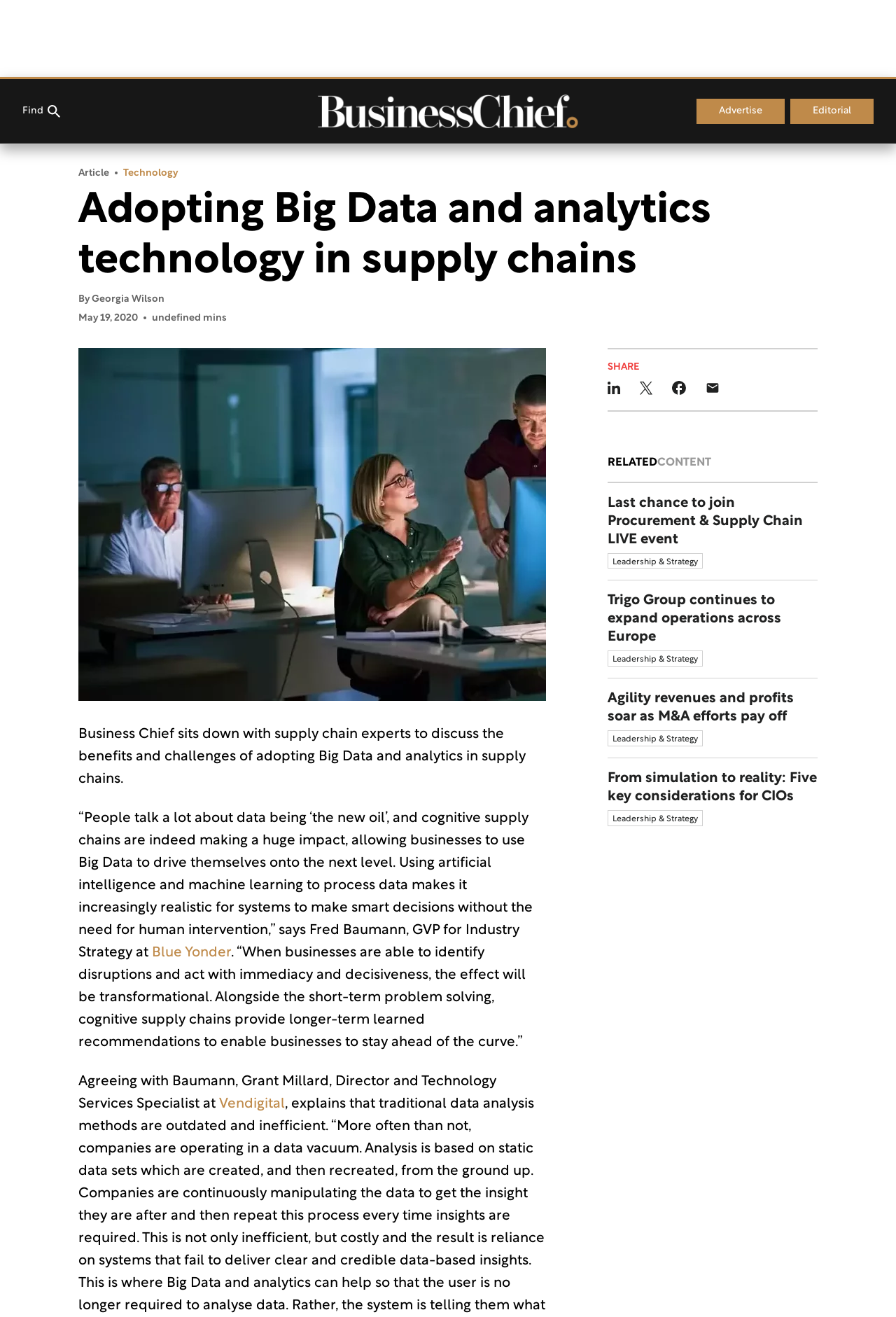Use a single word or phrase to respond to the question:
What is the company mentioned in the quote?

Blue Yonder